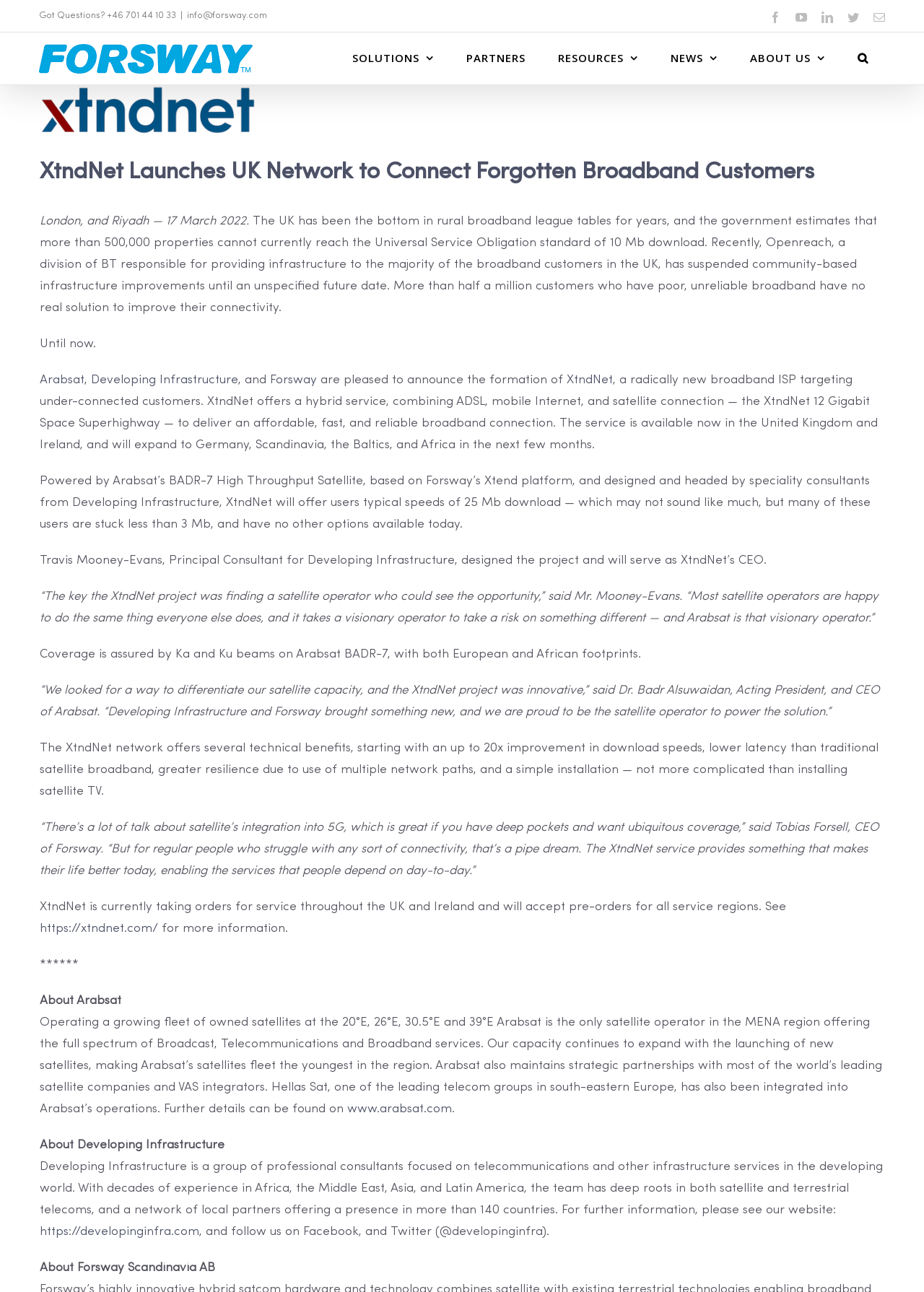Please find the bounding box coordinates (top-left x, top-left y, bottom-right x, bottom-right y) in the screenshot for the UI element described as follows: 9% of manufacturers

None